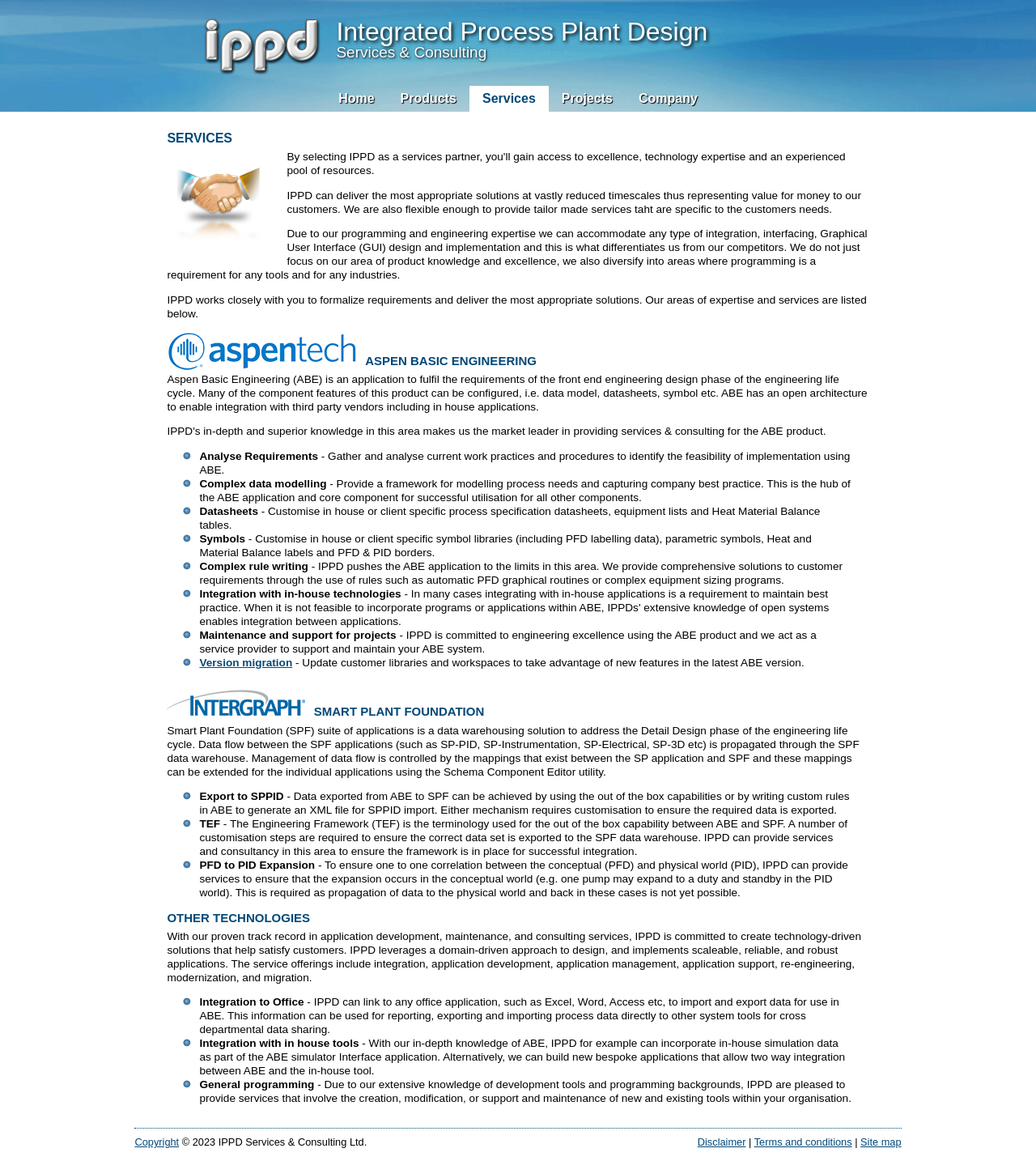What is the main service offered by IPPD?
Refer to the screenshot and answer in one word or phrase.

Integrated Process Plant Design